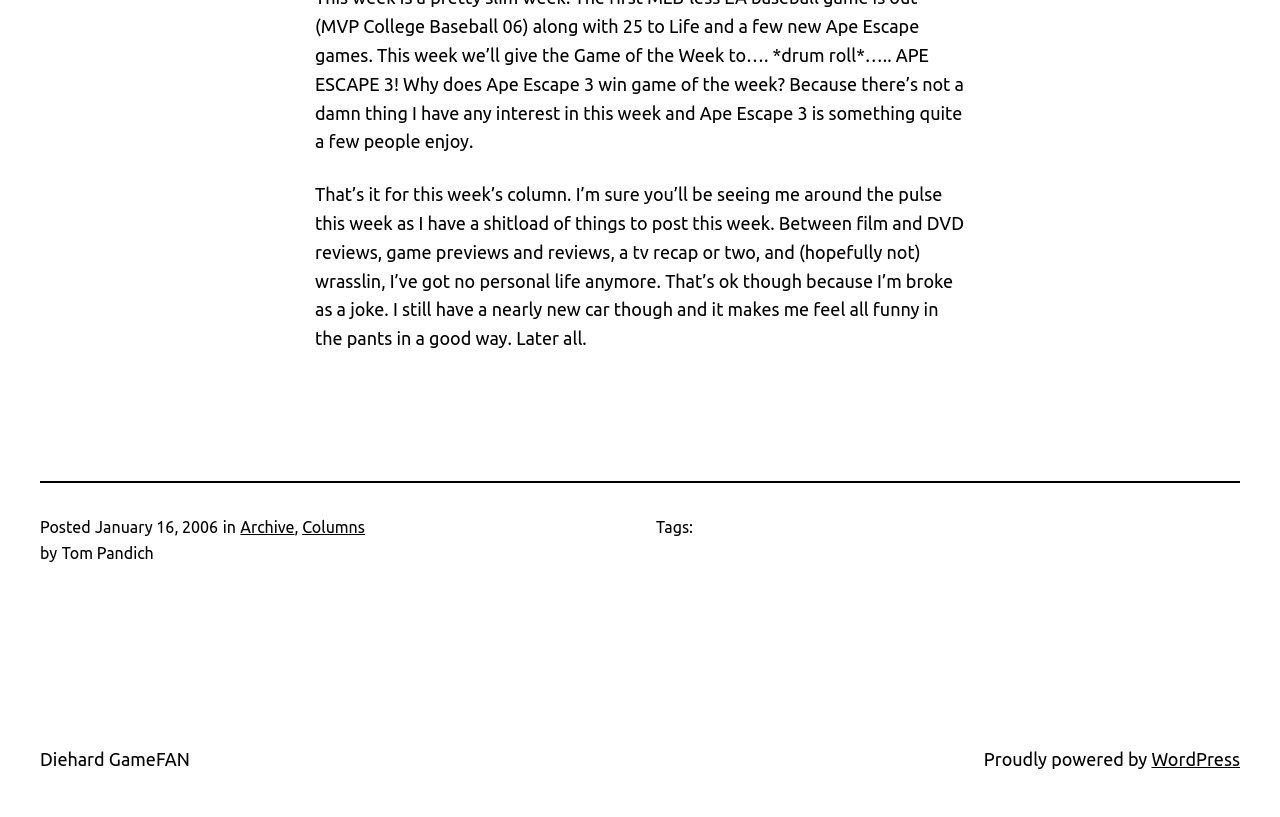What is the name of the website?
From the screenshot, supply a one-word or short-phrase answer.

Diehard GameFAN